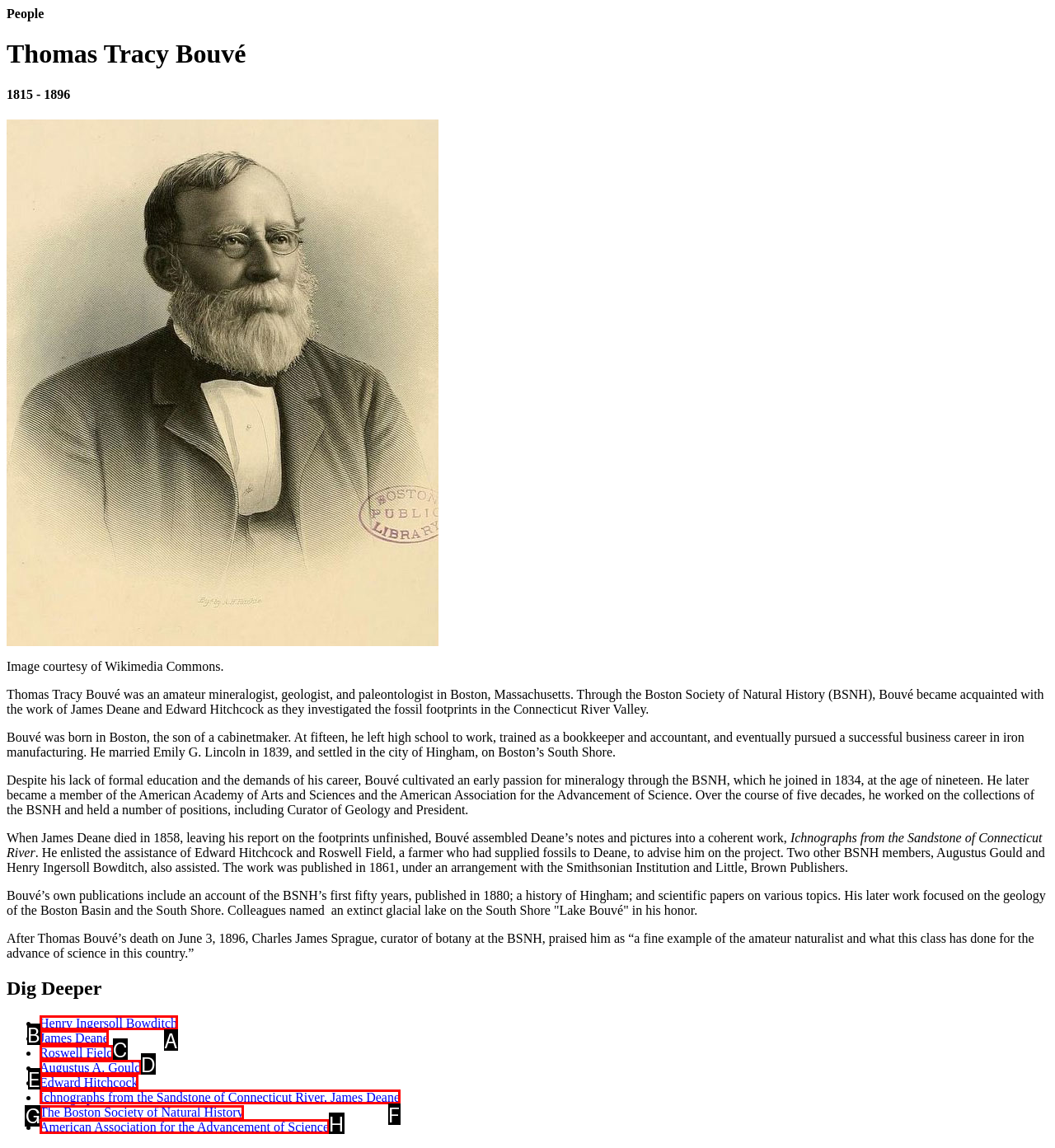To complete the instruction: Explore the Boston Society of Natural History, which HTML element should be clicked?
Respond with the option's letter from the provided choices.

G